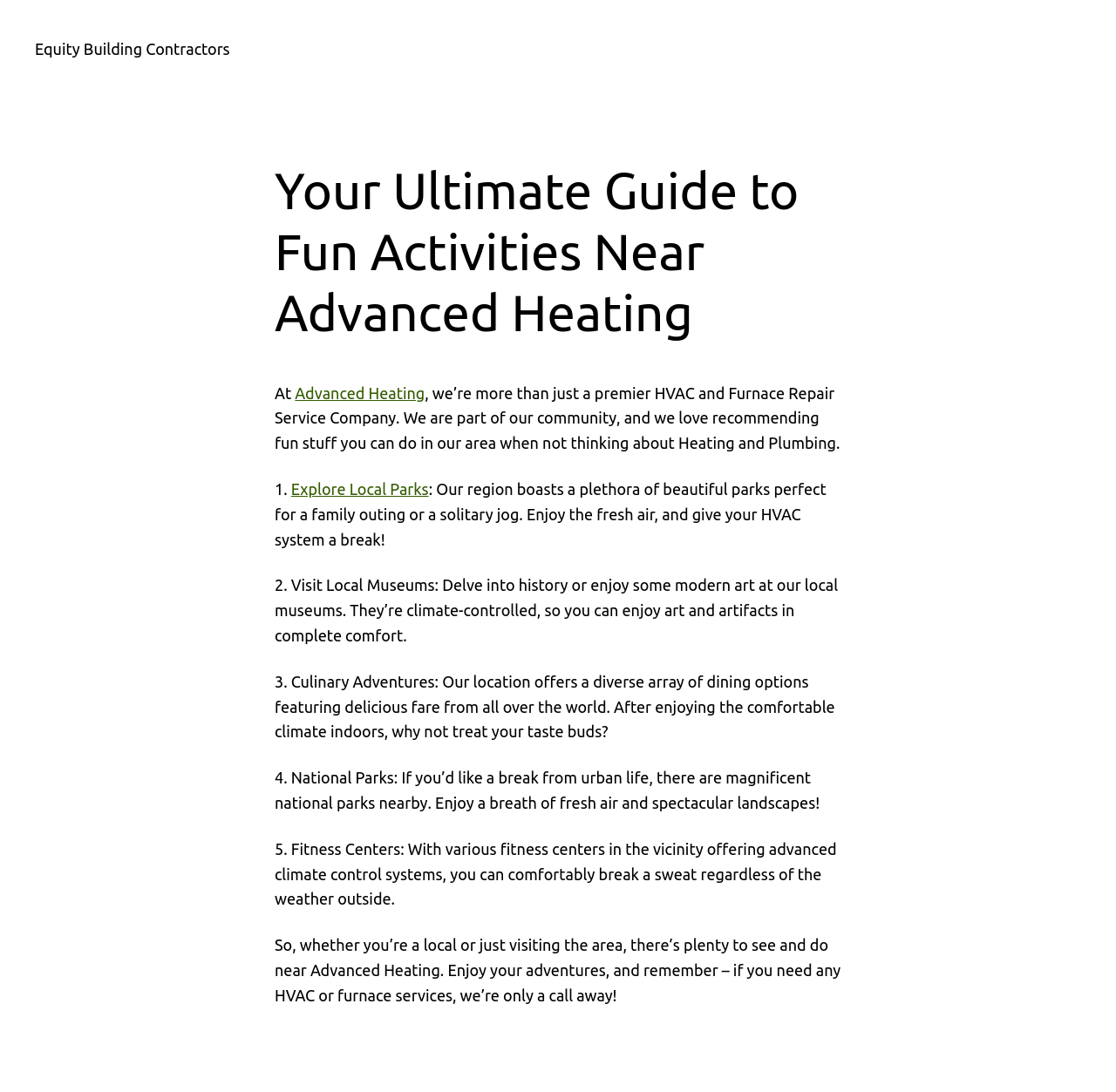Give a one-word or phrase response to the following question: What is the company mentioned in the webpage?

Advanced Heating